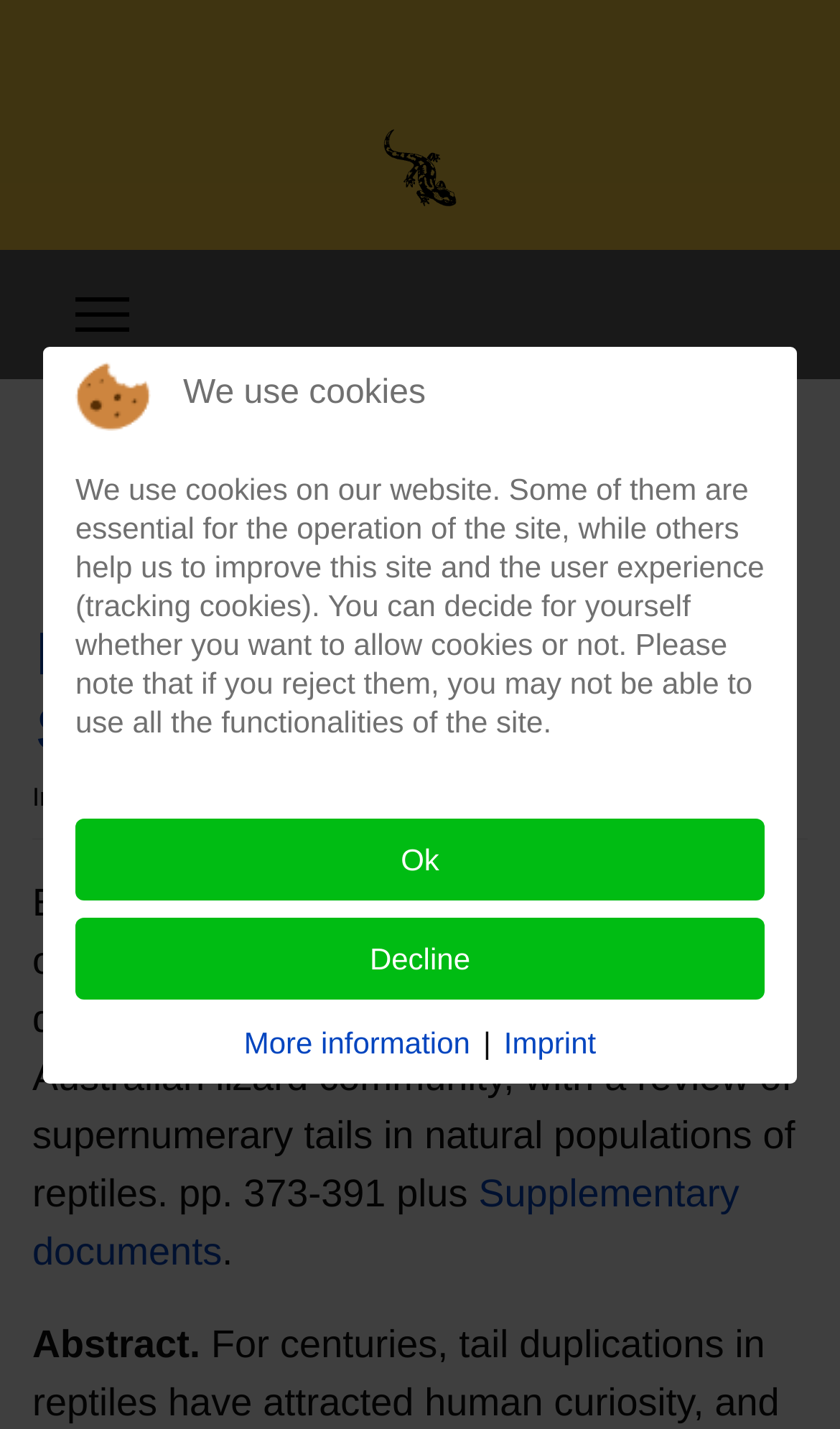Identify the bounding box for the described UI element: "Imprint".

[0.6, 0.715, 0.71, 0.745]